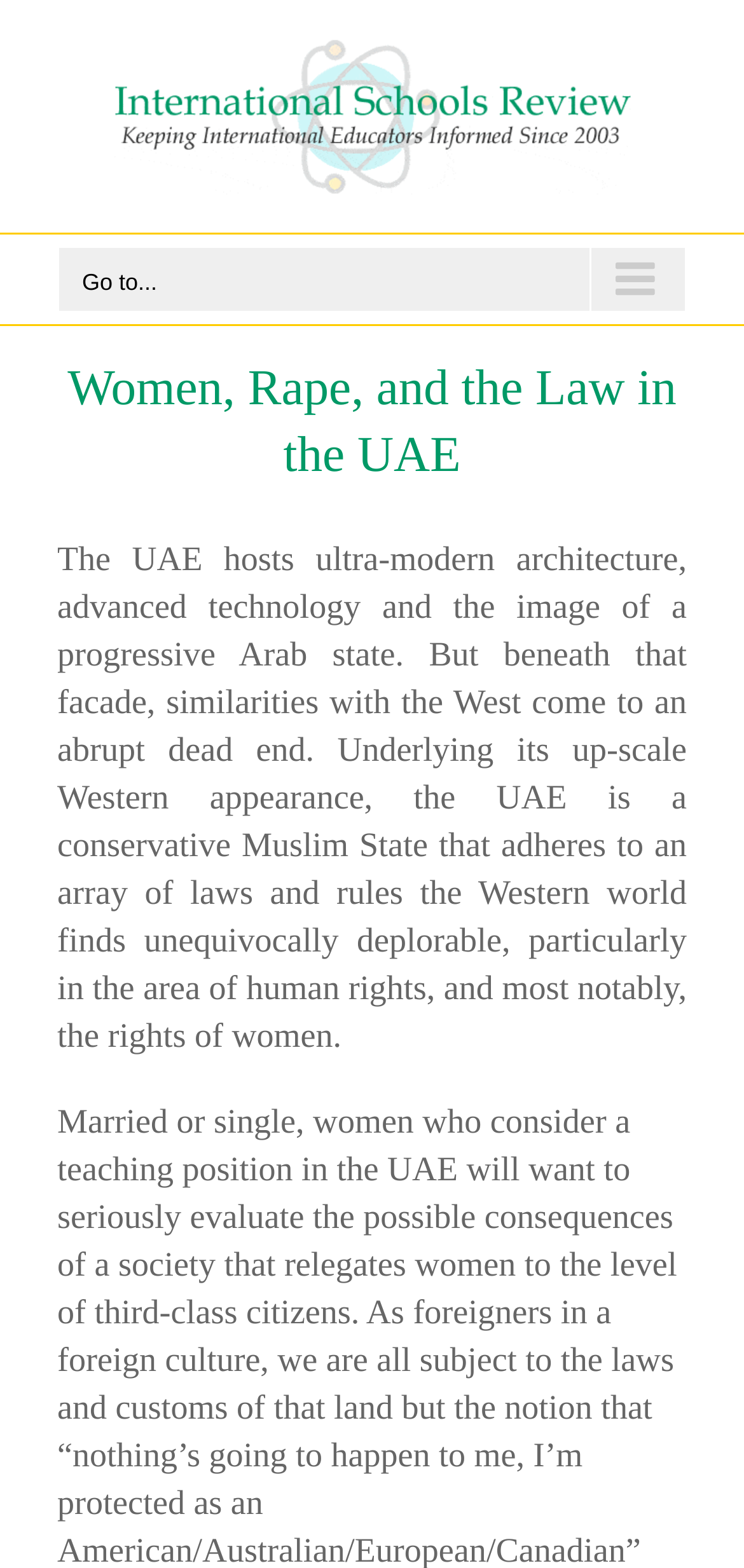Identify and provide the text of the main header on the webpage.

Women, Rape, and the Law in the UAE